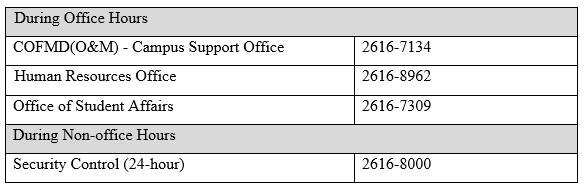How many offices are listed in the 'During Office Hours' section?
From the screenshot, provide a brief answer in one word or phrase.

3